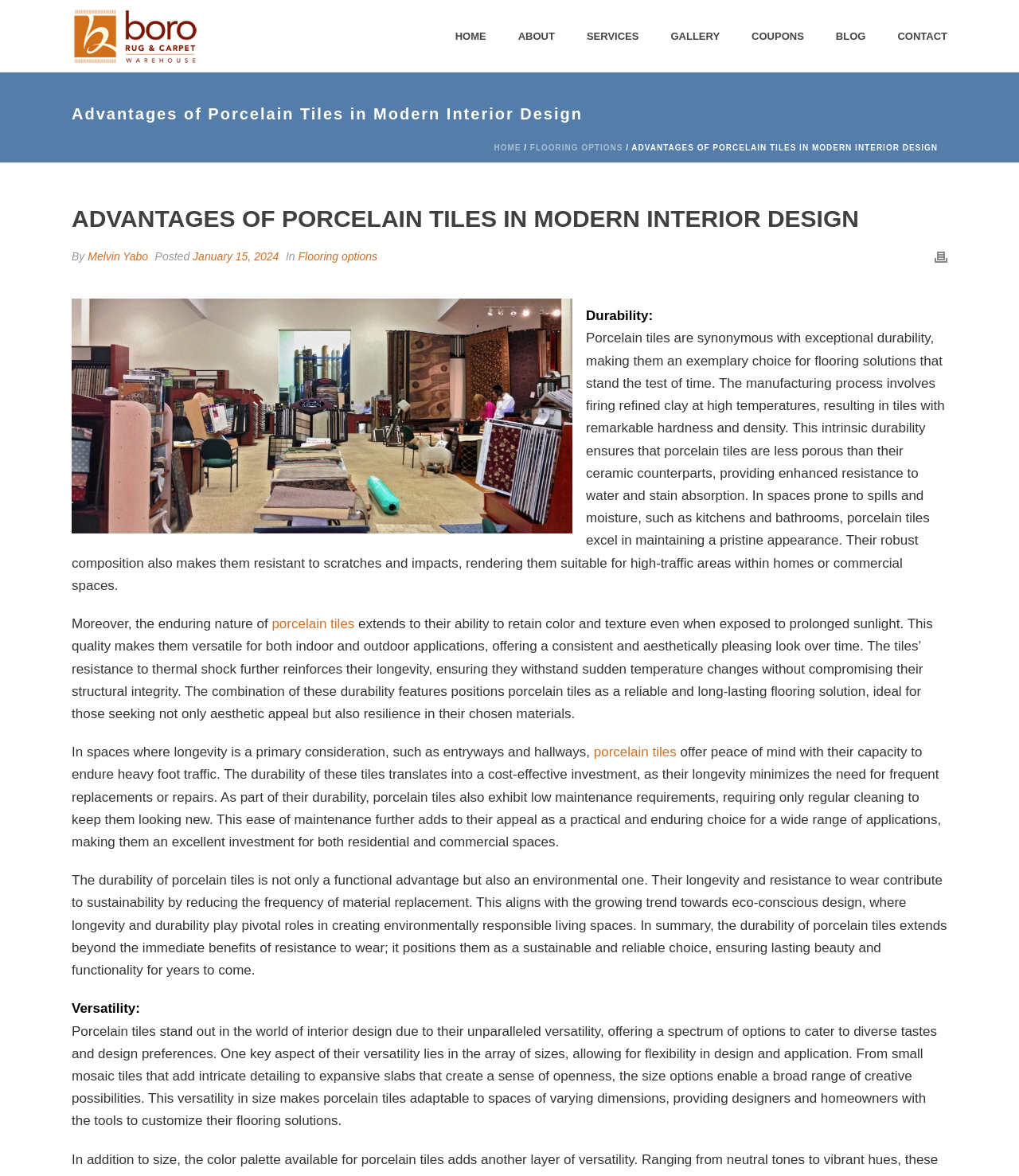Respond to the question below with a single word or phrase:
What is the main topic of this webpage?

Porcelain tiles